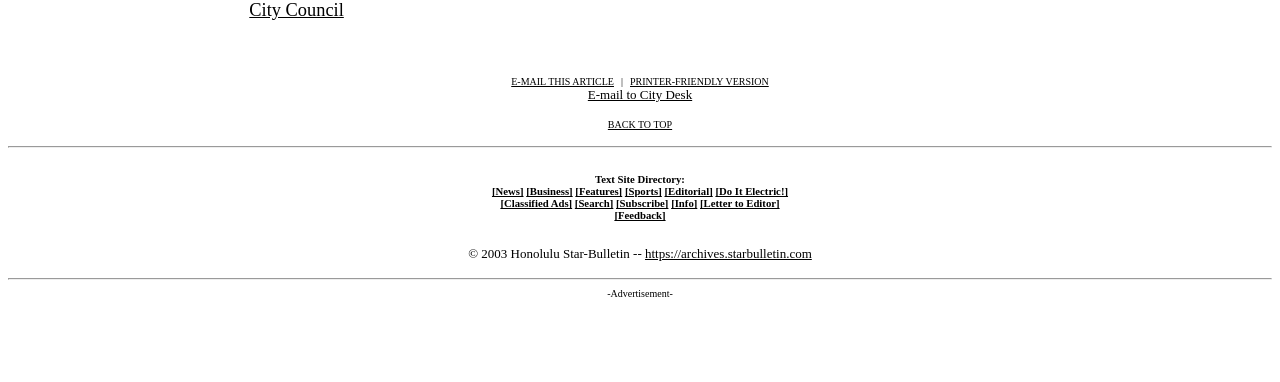Kindly determine the bounding box coordinates for the area that needs to be clicked to execute this instruction: "Back to top".

[0.475, 0.312, 0.525, 0.341]